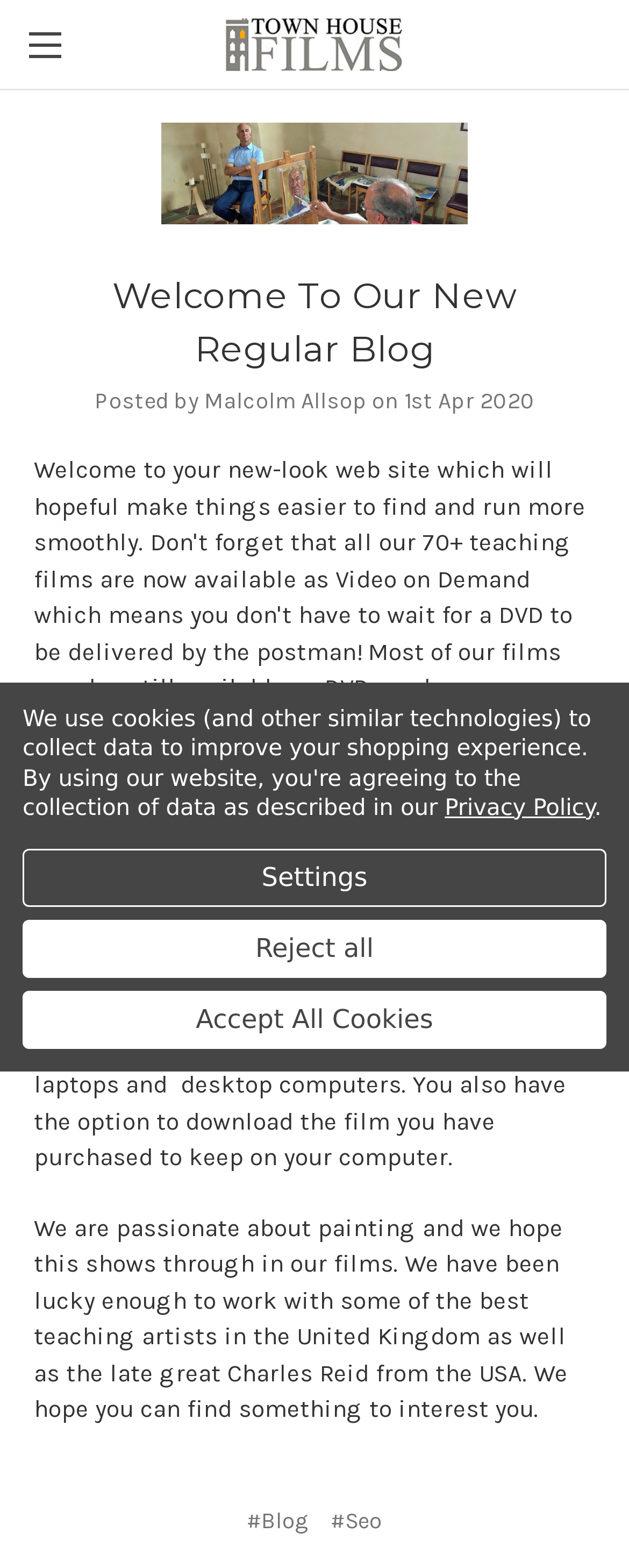Using the element description Share on Facebook, predict the bounding box coordinates for the UI element. Provide the coordinates in (top-left x, top-left y, bottom-right x, bottom-right y) format with values ranging from 0 to 1.

None